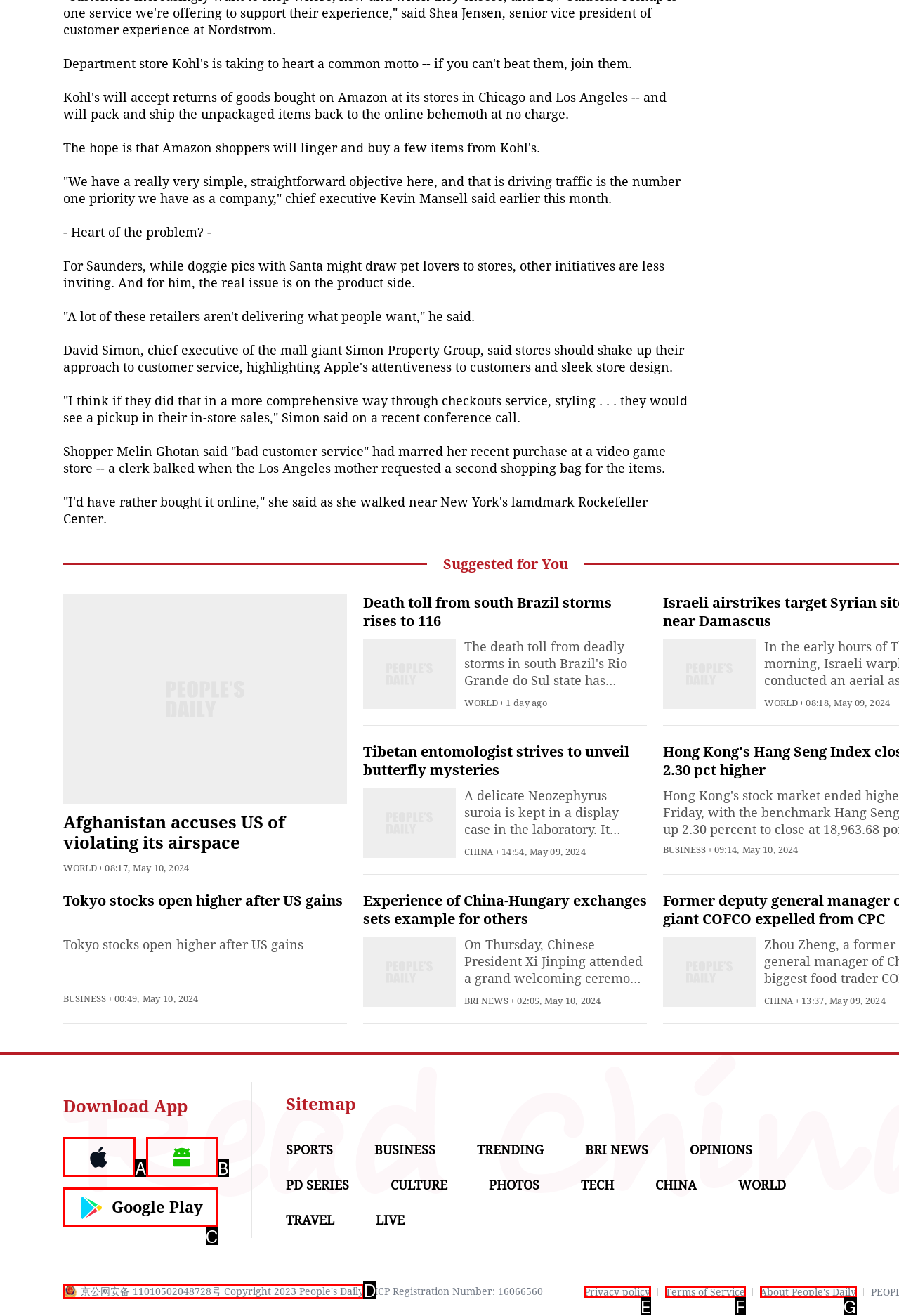Which lettered option matches the following description: About People's Daily
Provide the letter of the matching option directly.

G